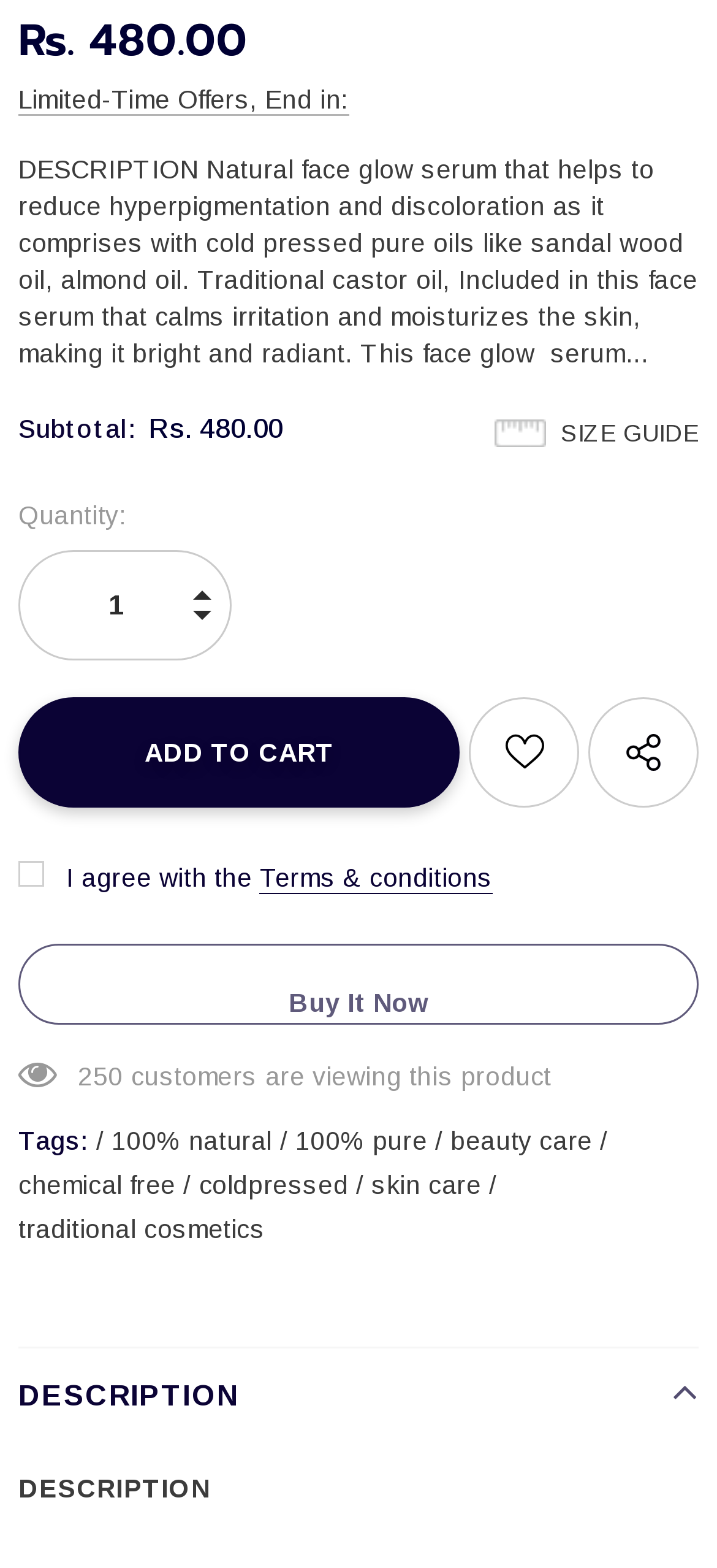What is the minimum quantity that can be purchased?
Using the information from the image, provide a comprehensive answer to the question.

The minimum quantity that can be purchased is 1, as indicated by the spinbutton element with a valuemin of 1, which is part of the quantity selection section.